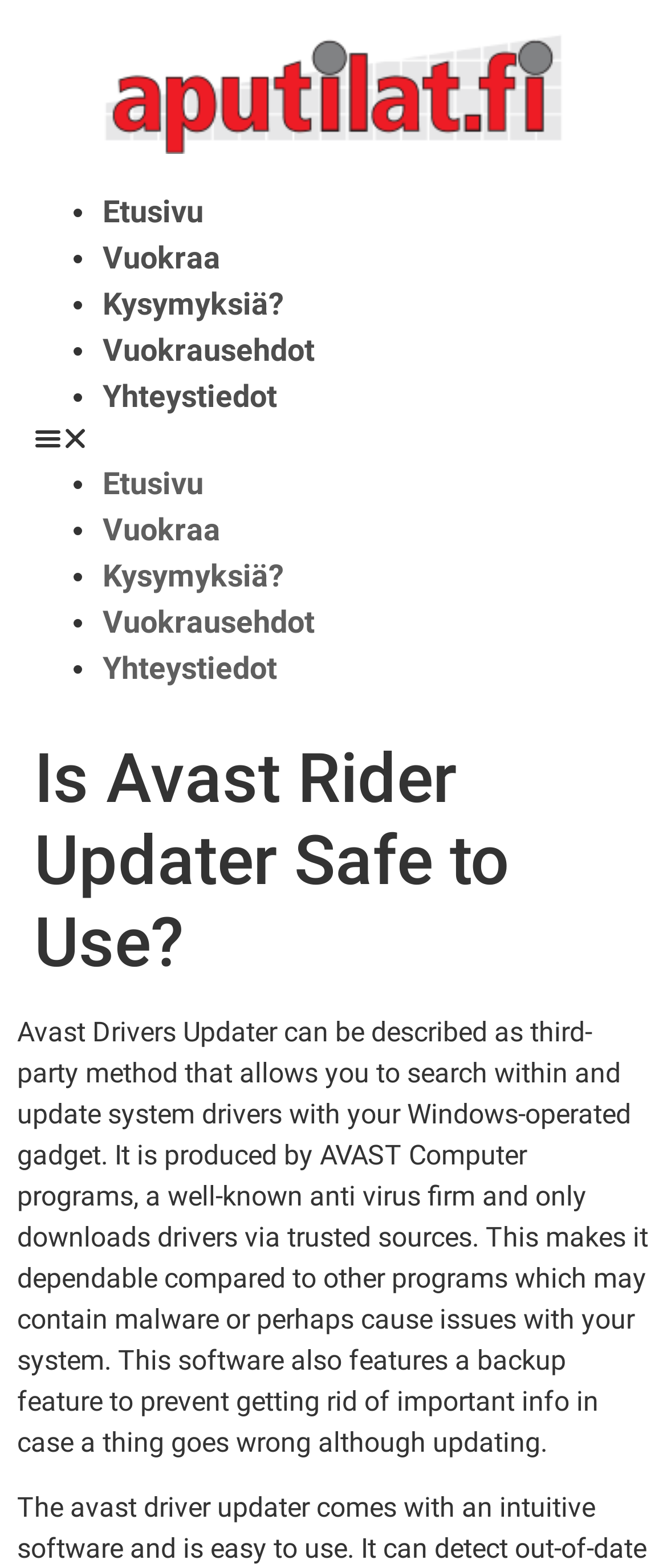Provide the bounding box coordinates, formatted as (top-left x, top-left y, bottom-right x, bottom-right y), with all values being floating point numbers between 0 and 1. Identify the bounding box of the UI element that matches the description: Kysymyksiä?

[0.154, 0.182, 0.426, 0.205]